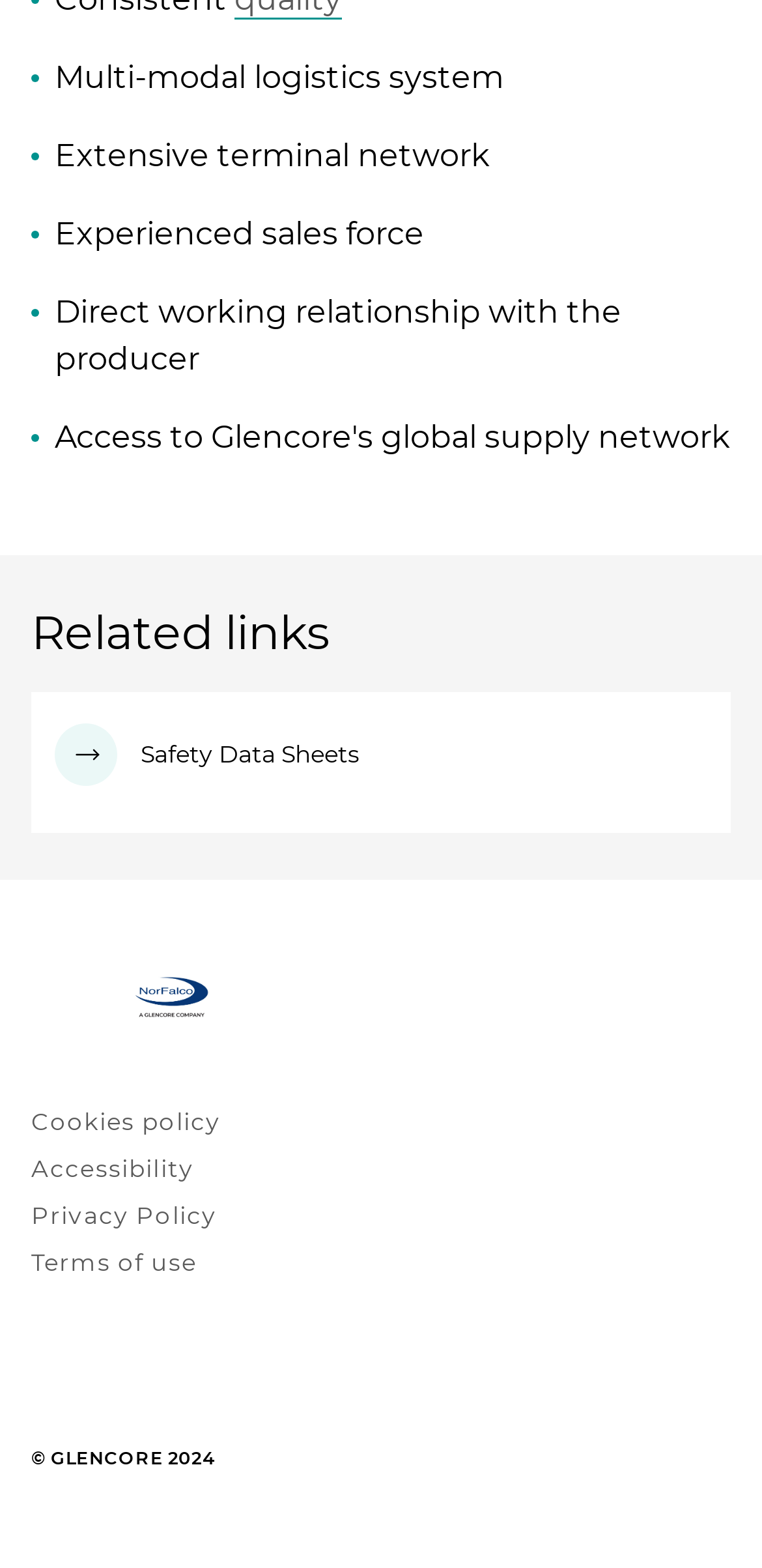Using the description: "Cookies policy", identify the bounding box of the corresponding UI element in the screenshot.

[0.041, 0.706, 0.29, 0.724]